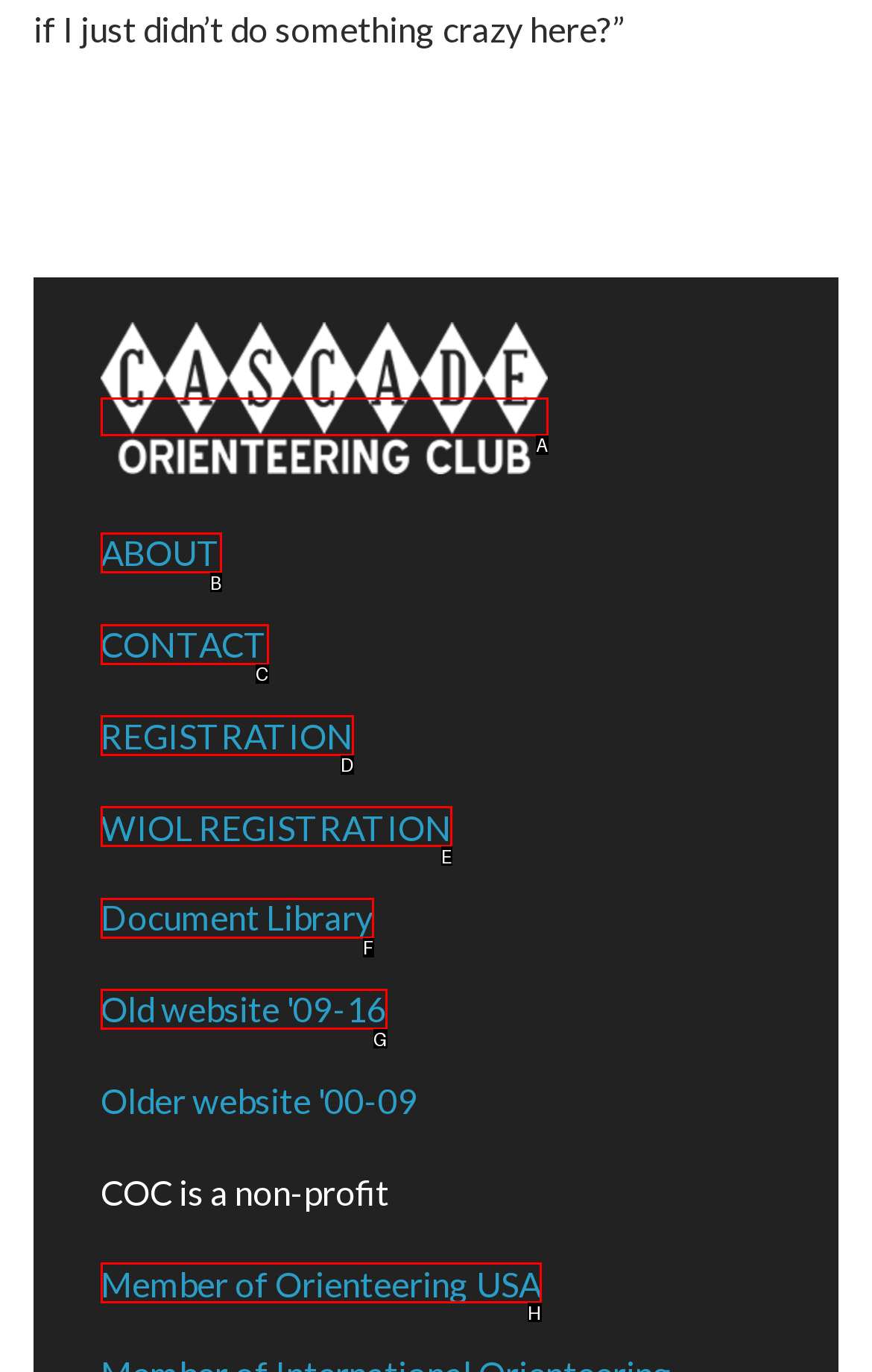Select the letter that aligns with the description: WIOL REGISTRATION. Answer with the letter of the selected option directly.

E